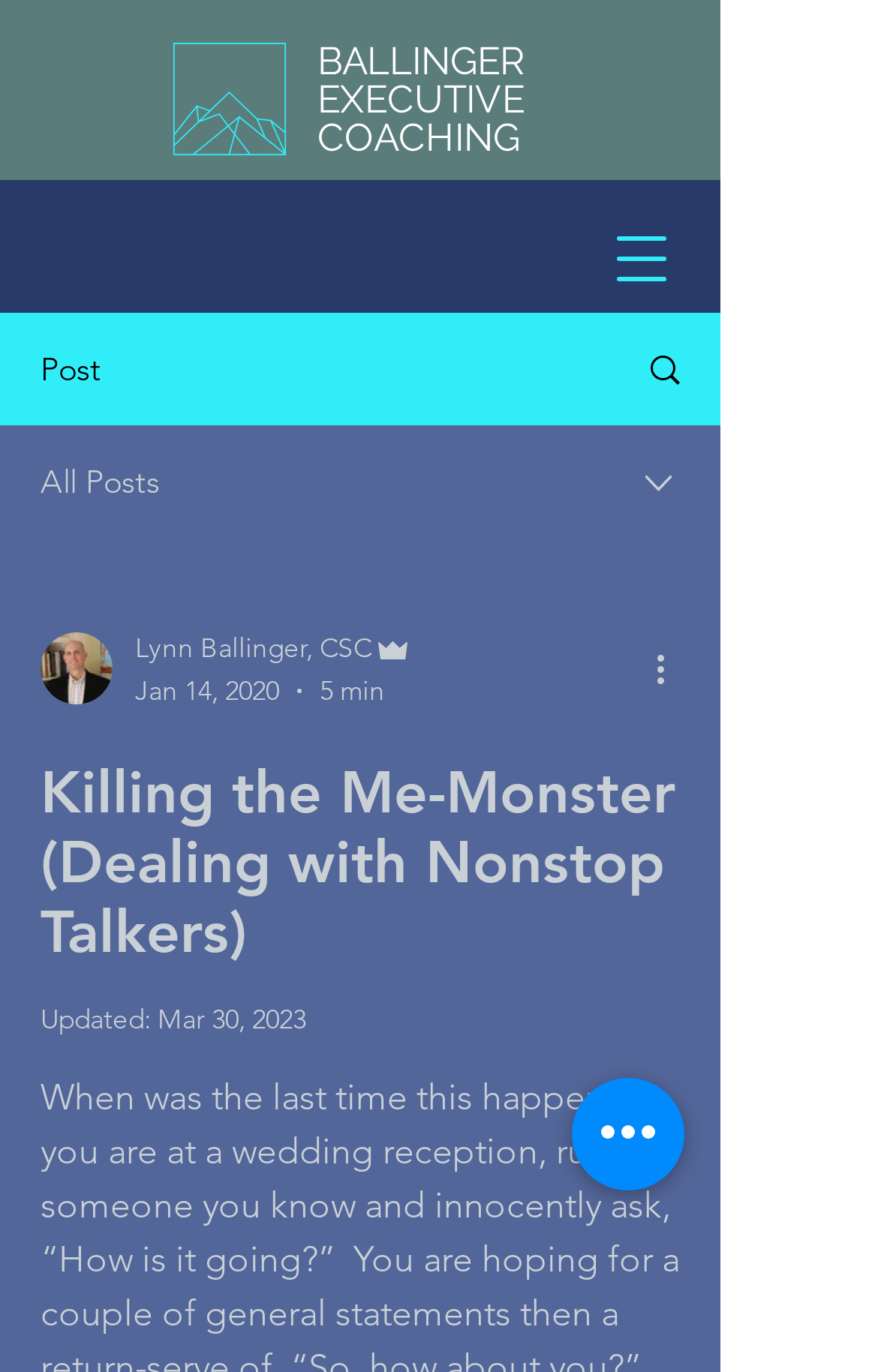Write a detailed summary of the webpage.

This webpage appears to be a blog post titled "Killing the Me-Monster (Dealing with Nonstop Talkers)" by Lynn Ballinger, CSC. At the top left, there is a link to the website's homepage, followed by a heading with the company name "BALLINGER EXECUTIVE COACHING" in three separate links. 

On the top right, there is a button to open the navigation menu. Below it, there are two static text elements, "Post" and "All Posts", with an image and a link adjacent to each. 

A combobox is located at the top center, with a dropdown menu that is not expanded. It contains the writer's picture, their name, role, and the post's date and reading time. 

The main content of the blog post is headed by a title "Killing the Me-Monster (Dealing with Nonstop Talkers)" at the top center. Below the title, there is a button for more actions, which contains an image. 

At the bottom left, there is a static text element "Updated:" followed by the date "Mar 30, 2023". Finally, at the bottom right, there is a button labeled "Quick actions".